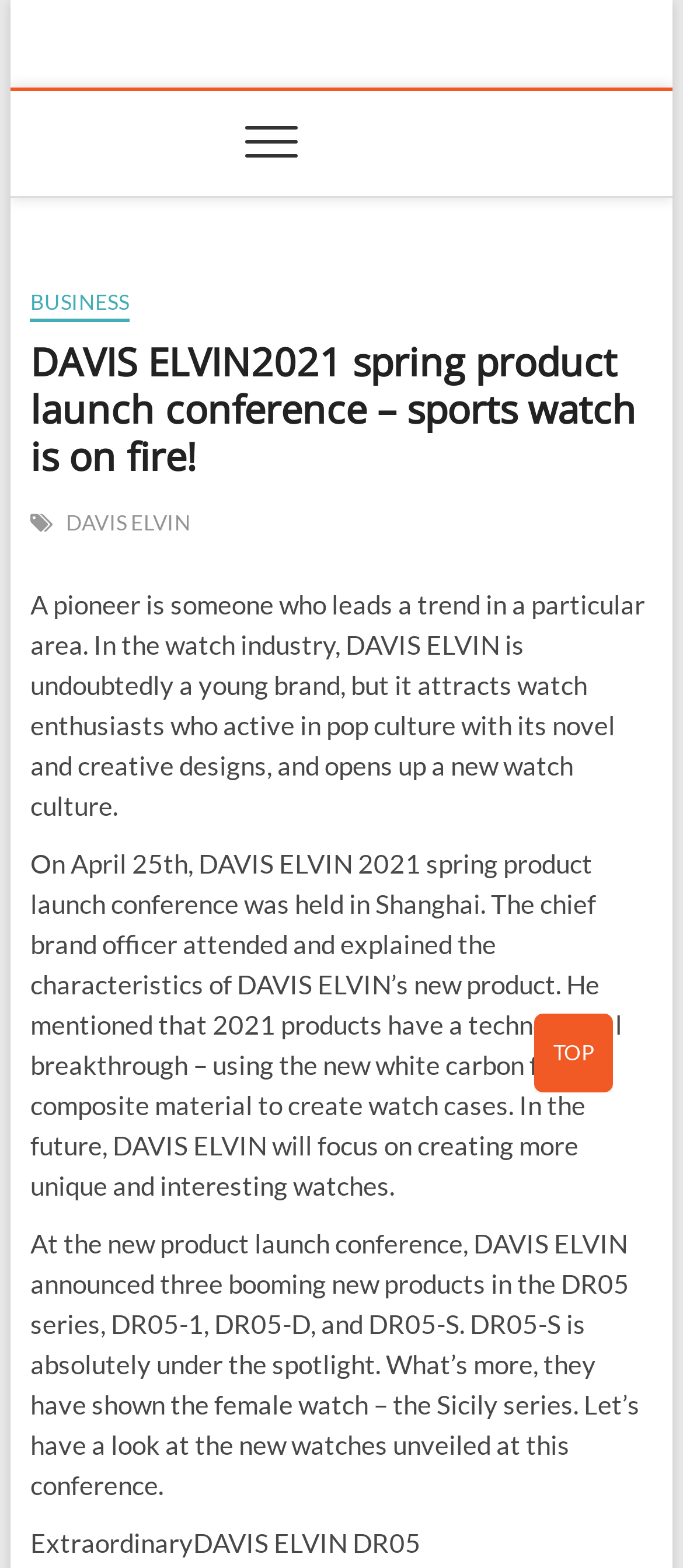Find and extract the text of the primary heading on the webpage.

DAVIS ELVIN2021 spring product launch conference – sports watch is on fire!